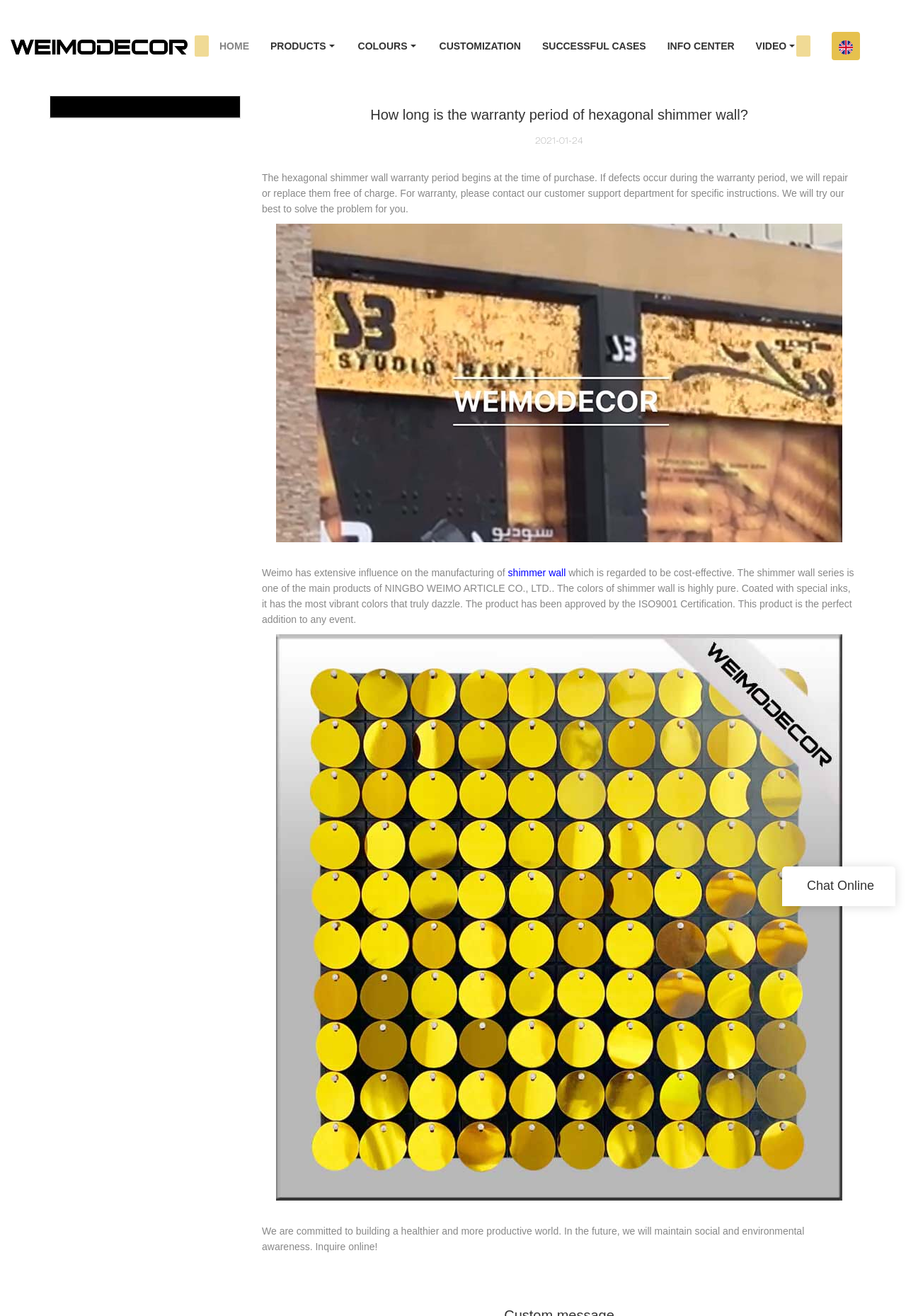Please identify the bounding box coordinates for the region that you need to click to follow this instruction: "Contact us through the link".

[0.892, 0.011, 0.986, 0.059]